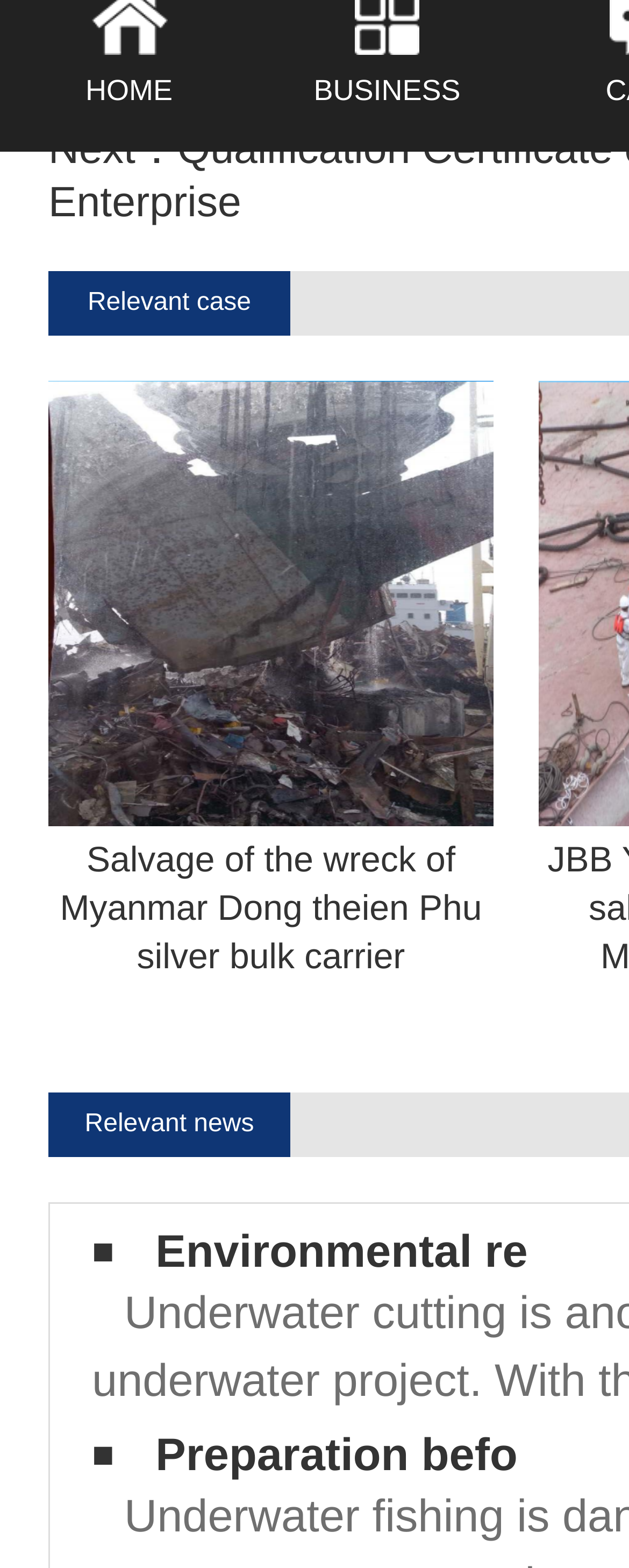What is the title of the previous page?
Answer the question with a detailed explanation, including all necessary information.

The title of the previous page can be found by looking at the link with the text 'Grab Guinness Records' which is located at the top of the page, indicating that it is a navigation link to the previous page.